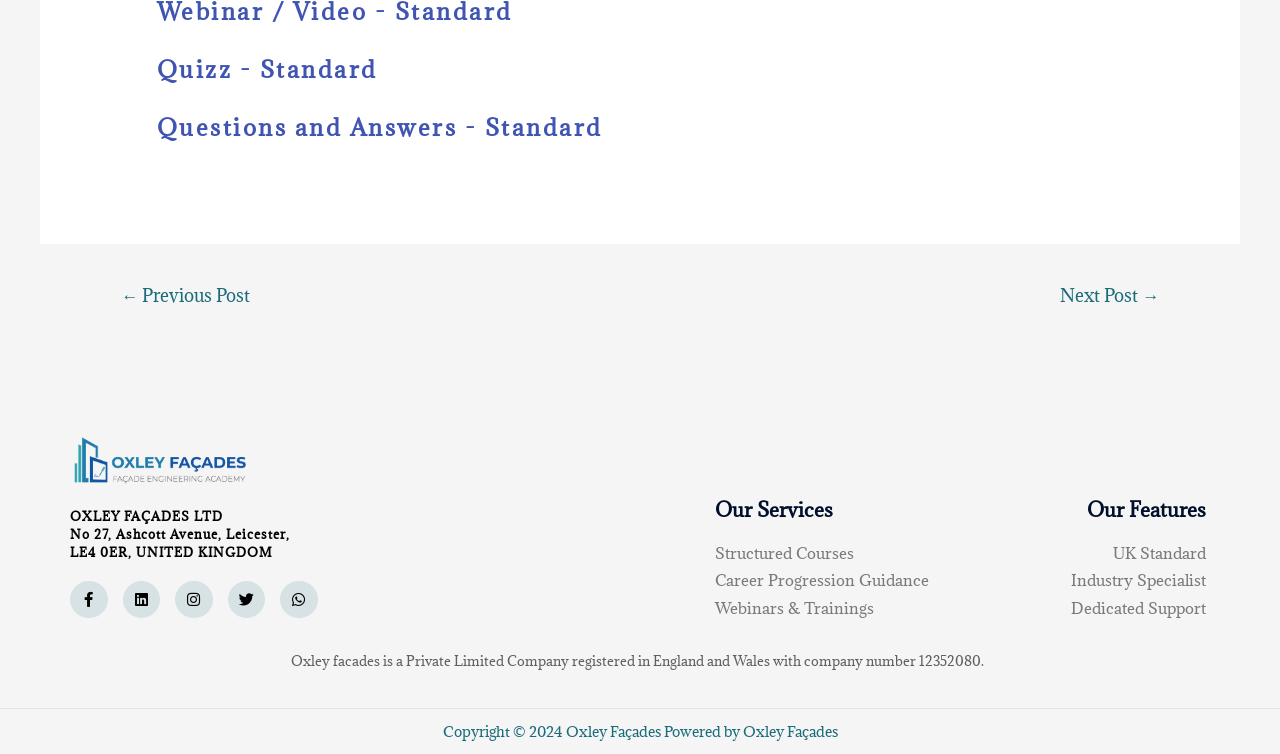Please provide a comprehensive response to the question below by analyzing the image: 
What is the company name?

The company name can be found in the heading element with the text 'OXLEY FAÇADES LTD No 27, Ashcott Avenue, Leicester, LE4 0ER, UNITED KINGDOM'.